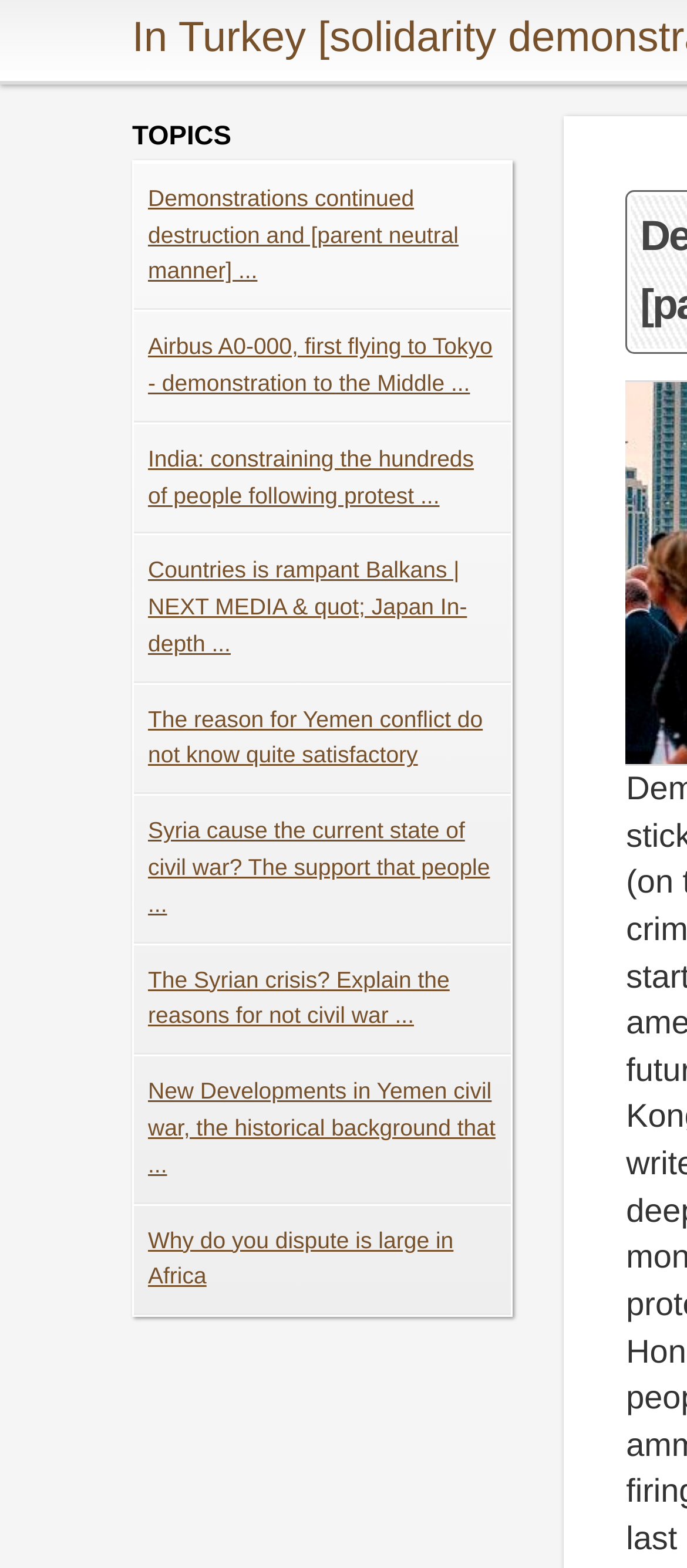Pinpoint the bounding box coordinates of the element that must be clicked to accomplish the following instruction: "Explore TOPICS". The coordinates should be in the format of four float numbers between 0 and 1, i.e., [left, top, right, bottom].

[0.192, 0.075, 0.746, 0.102]